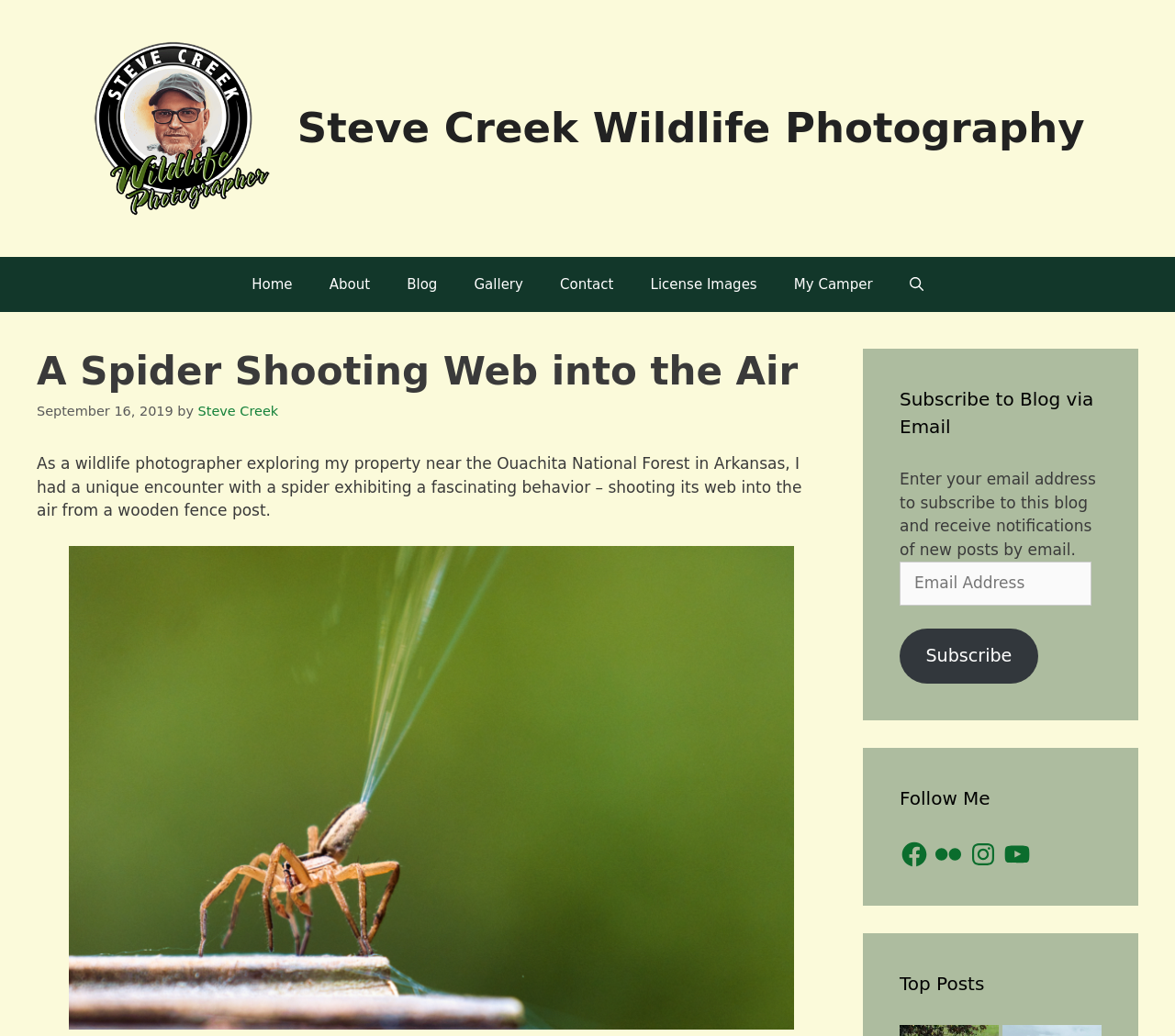Determine which piece of text is the heading of the webpage and provide it.

A Spider Shooting Web into the Air